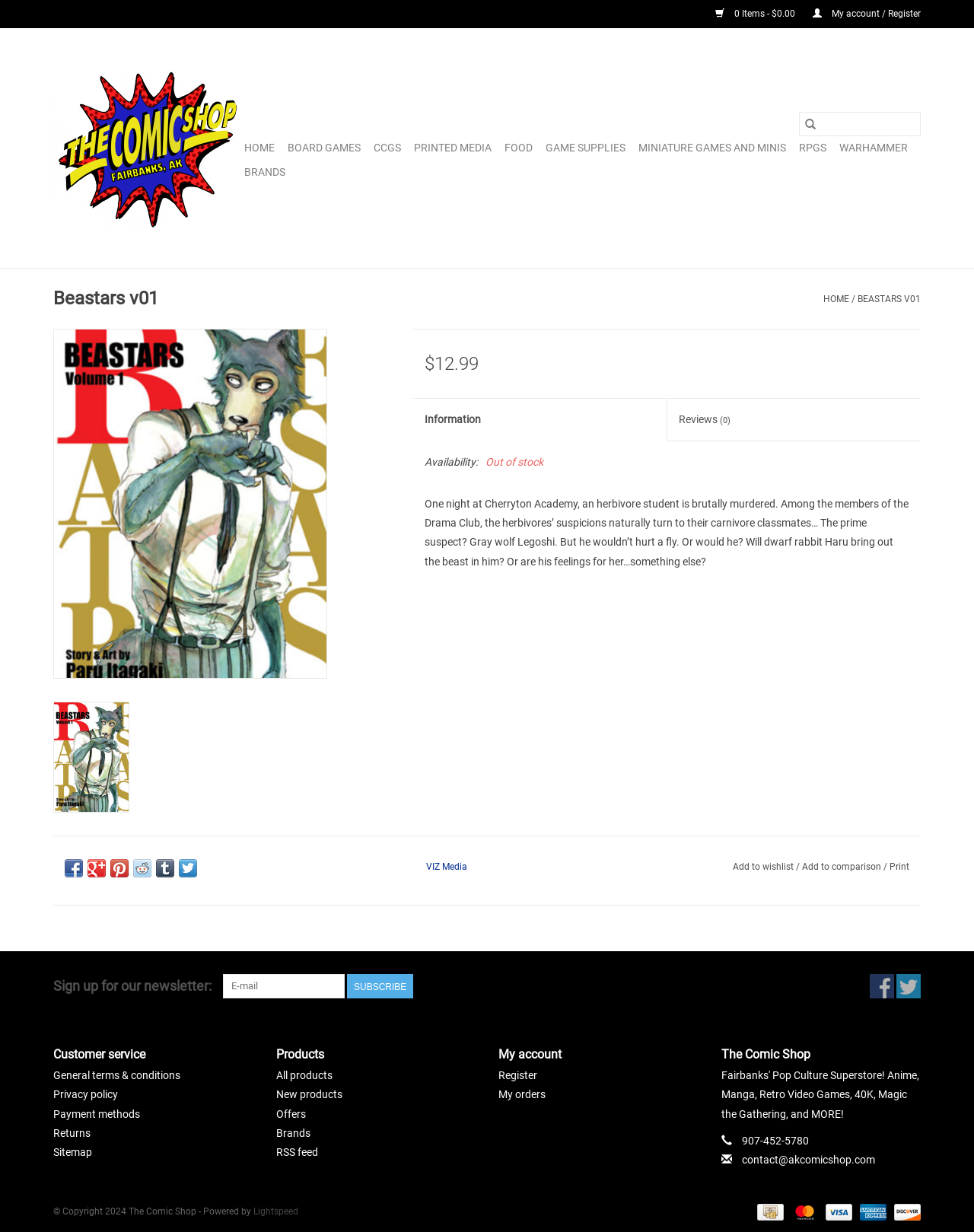Please specify the bounding box coordinates of the region to click in order to perform the following instruction: "View product information".

[0.436, 0.286, 0.491, 0.304]